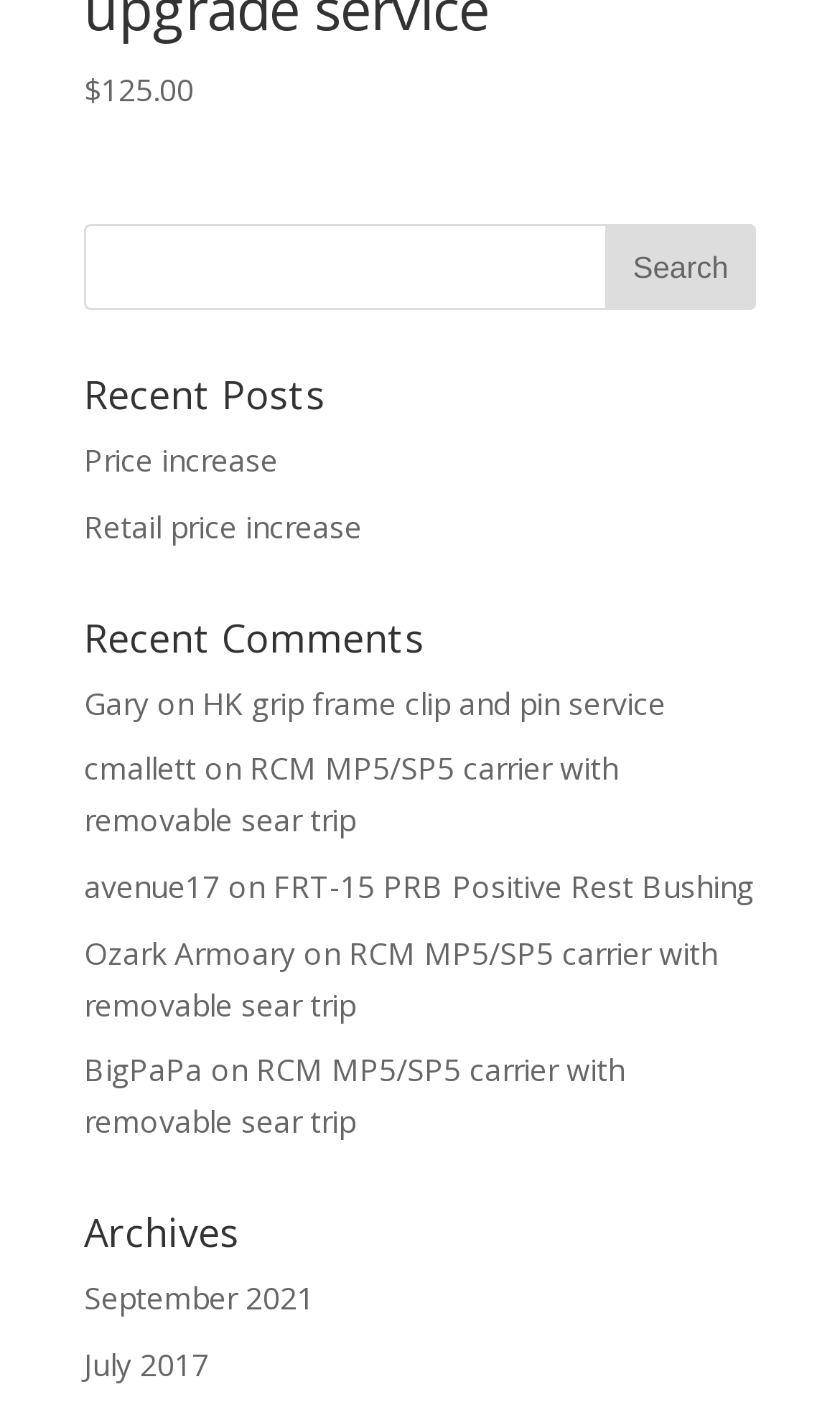How many recent posts are there?
Please answer the question with as much detail and depth as you can.

I counted the number of links under the 'Recent Posts' heading, which are 'Price increase' and 'Retail price increase', so there are 2 recent posts.